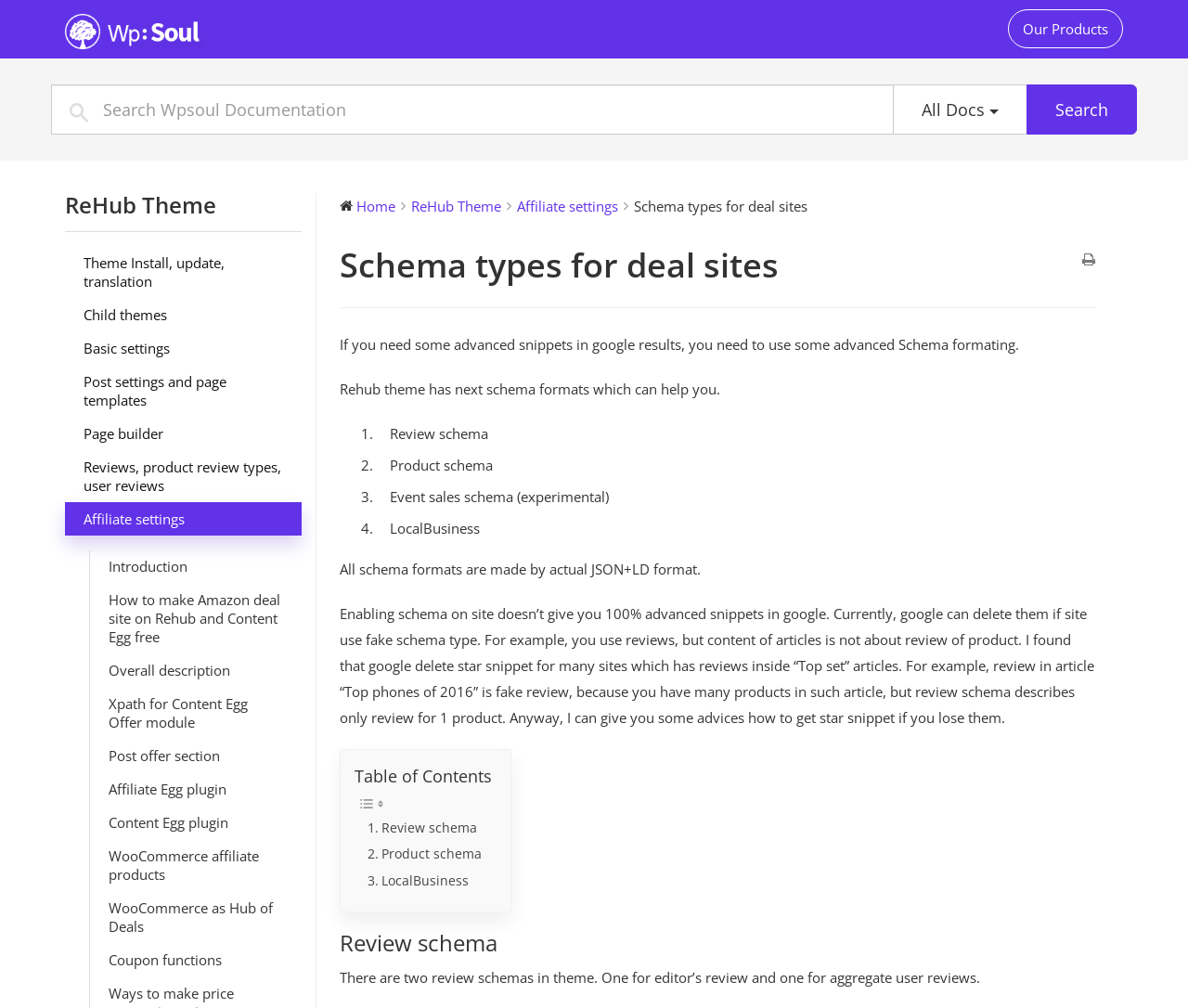What is the theme mentioned in the webpage?
Kindly offer a comprehensive and detailed response to the question.

The webpage mentions 'ReHub Theme' in the heading and also provides links to various settings and features related to this theme, indicating that ReHub is the theme being referred to.